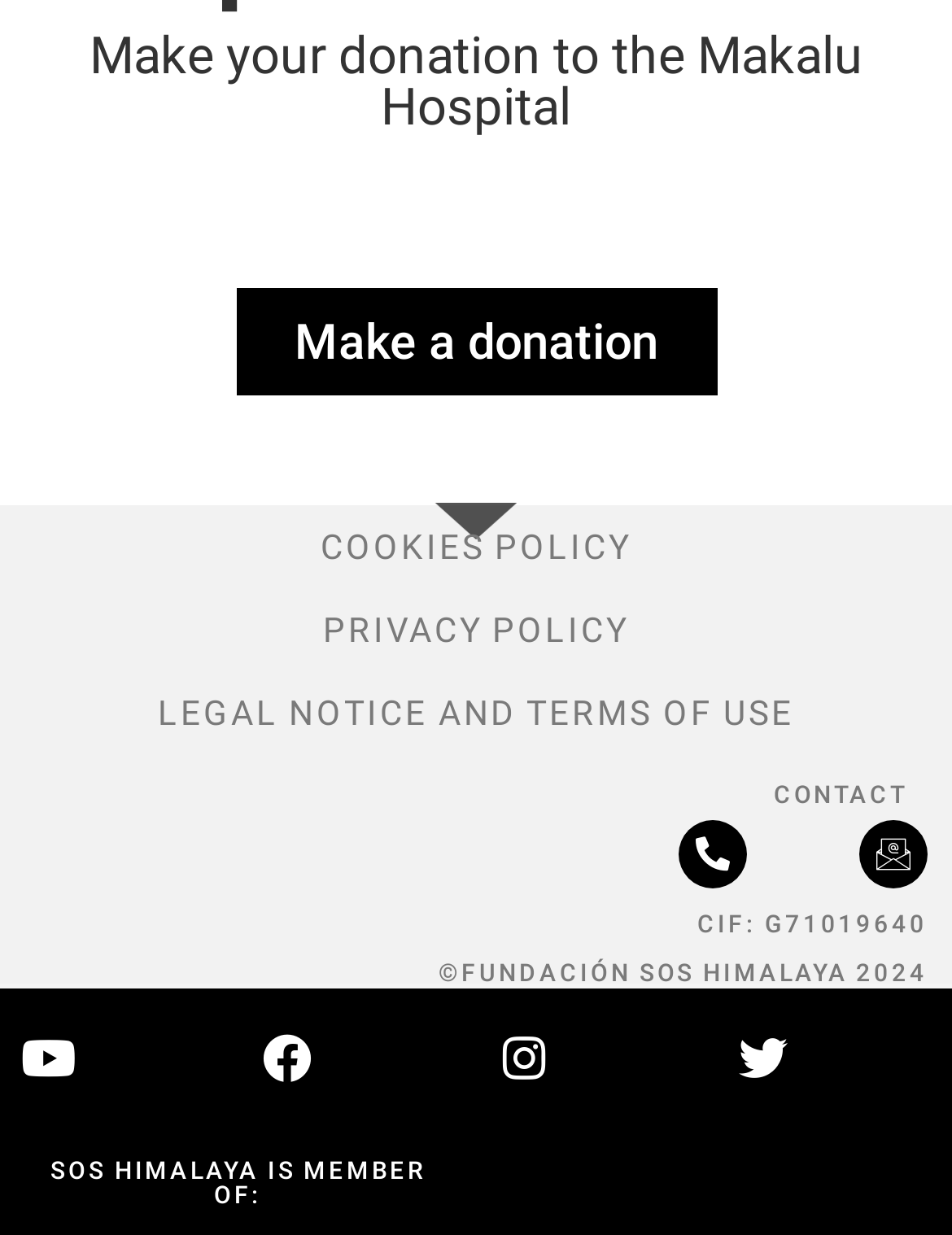Given the webpage screenshot and the description, determine the bounding box coordinates (top-left x, top-left y, bottom-right x, bottom-right y) that define the location of the UI element matching this description: Phone-alt

[0.713, 0.663, 0.785, 0.719]